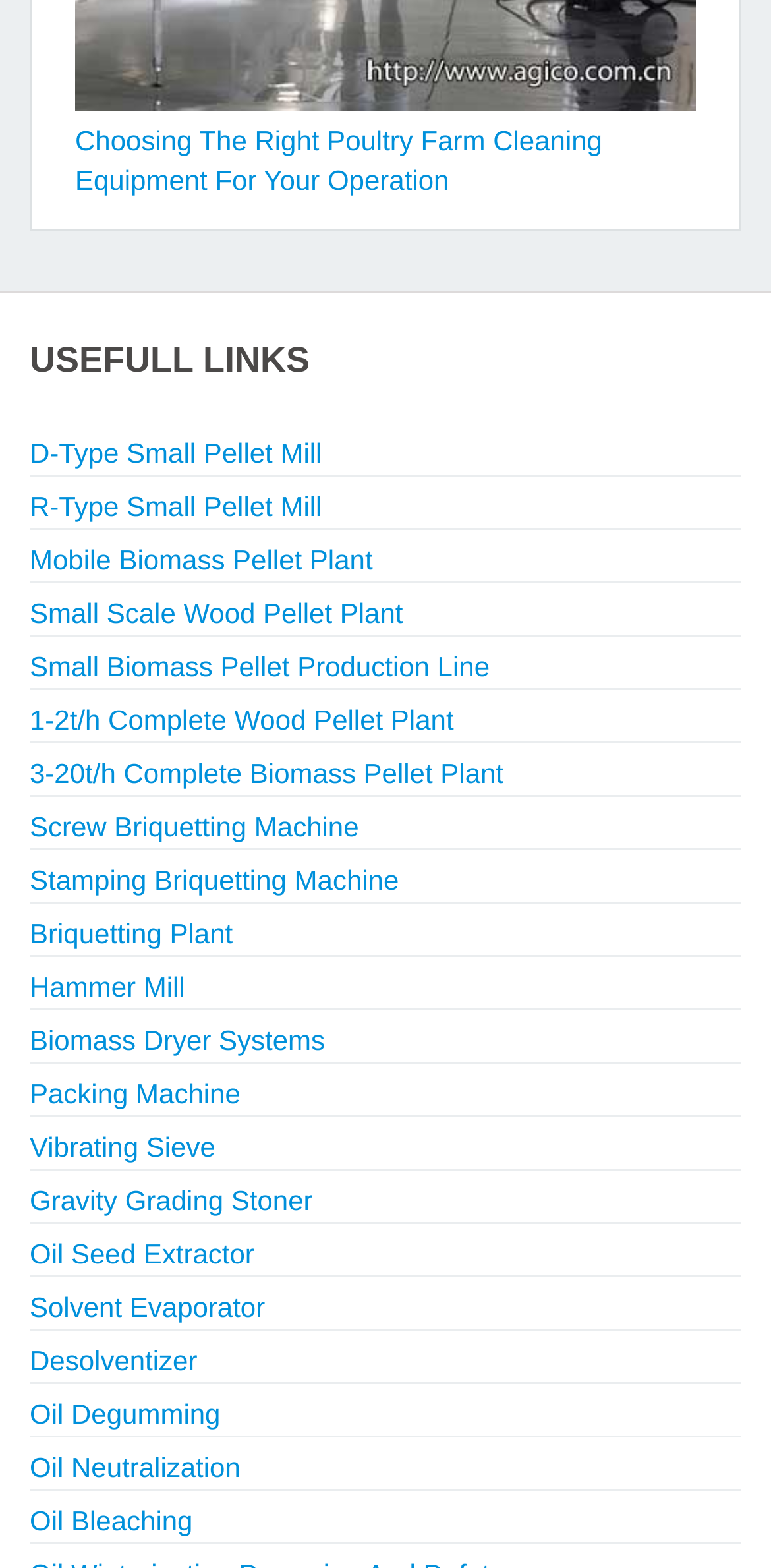Please find the bounding box coordinates of the section that needs to be clicked to achieve this instruction: "Click on Choosing The Right Poultry Farm Cleaning Equipment For Your Operation link".

[0.097, 0.08, 0.781, 0.125]